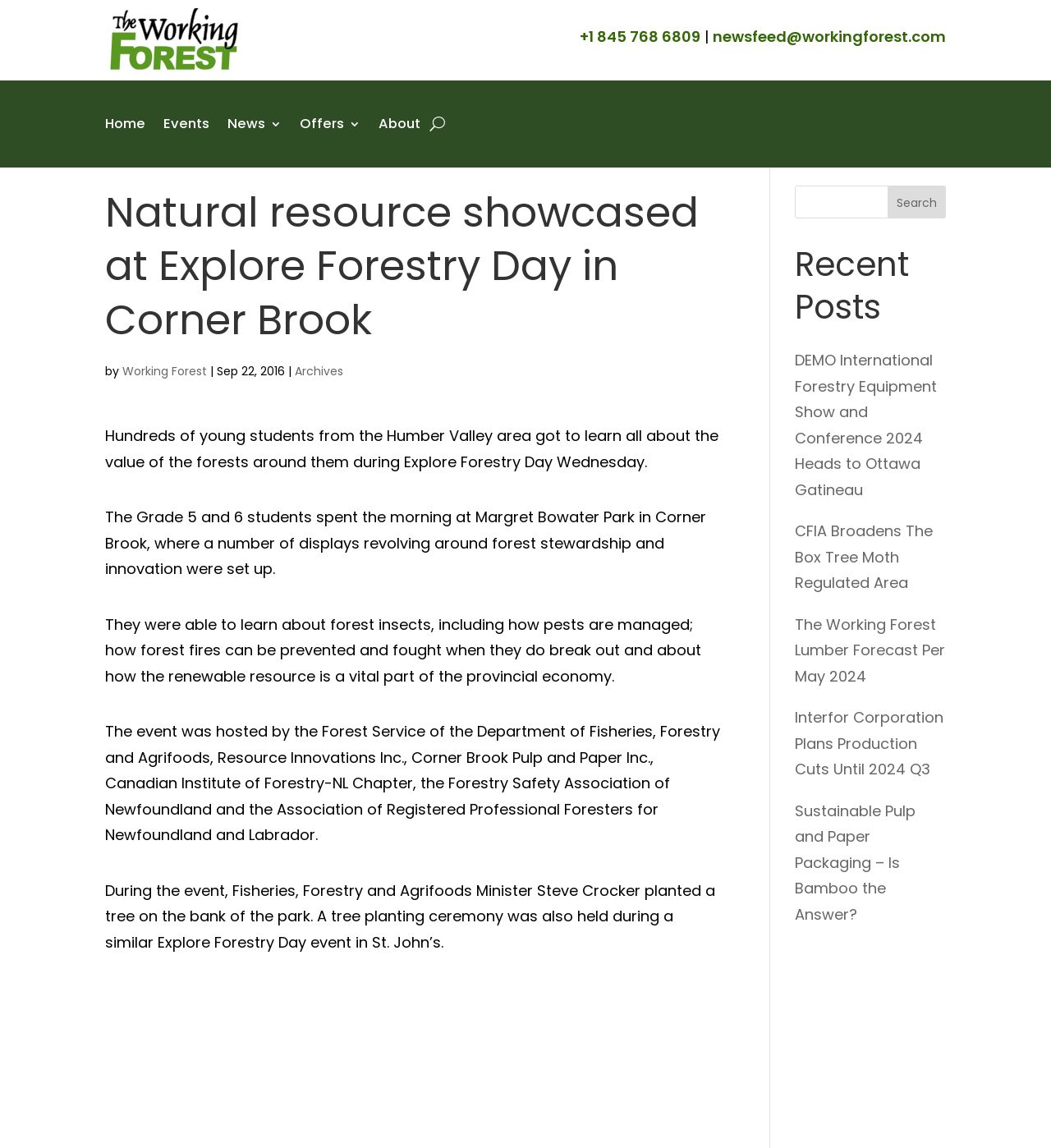What is the purpose of the event?
Using the information from the image, provide a comprehensive answer to the question.

The purpose of the event is to educate the students about the value of the forests around them, including forest insects, forest fires, and the renewable resource's importance in the provincial economy.